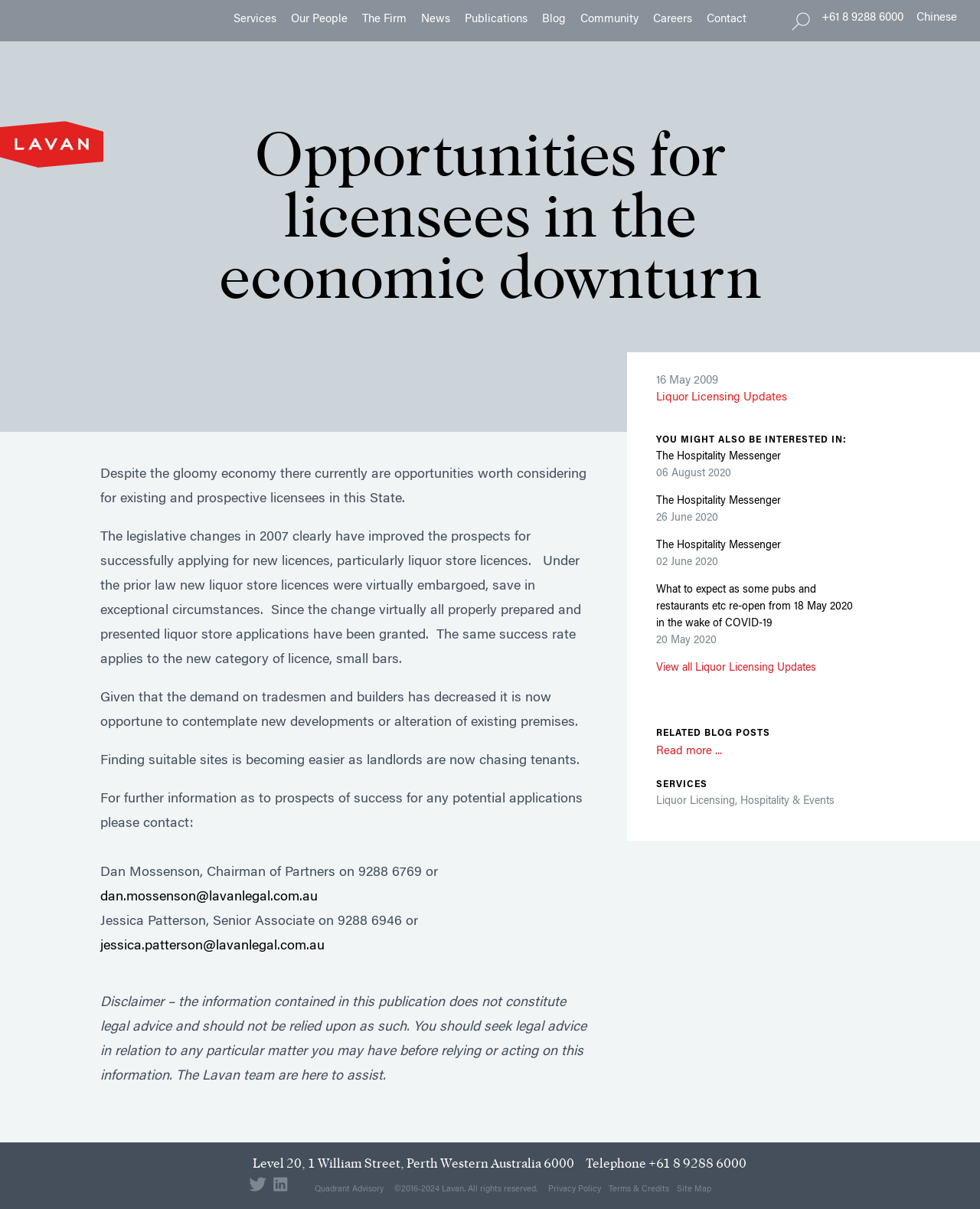Please determine the bounding box coordinates for the element that should be clicked to follow these instructions: "Click Services".

[0.238, 0.013, 0.282, 0.02]